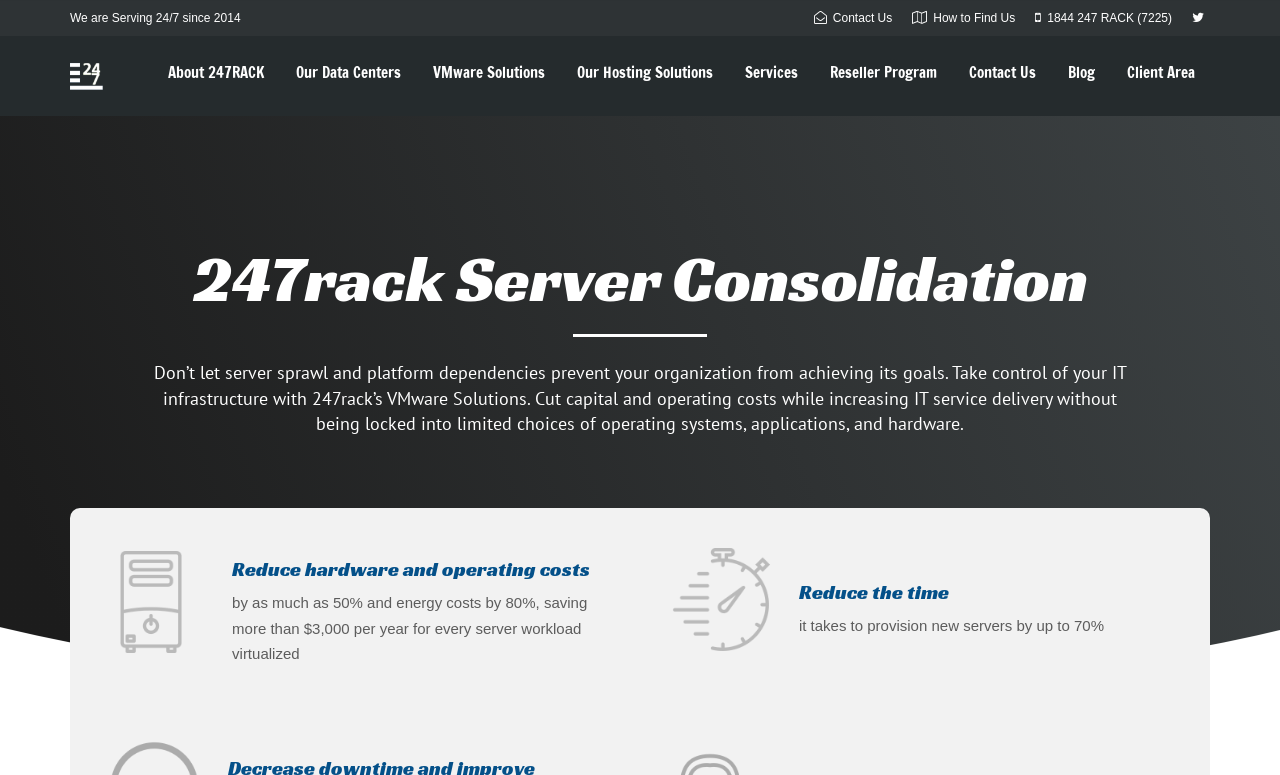What is the maximum percentage reduction in provisioning new servers?
Provide a detailed answer to the question, using the image to inform your response.

The webpage states that using 247rack's VMware Solutions can help reduce the time it takes to provision new servers by up to 70%. This is mentioned in the section that discusses the benefits of reducing the time it takes to provision new servers.